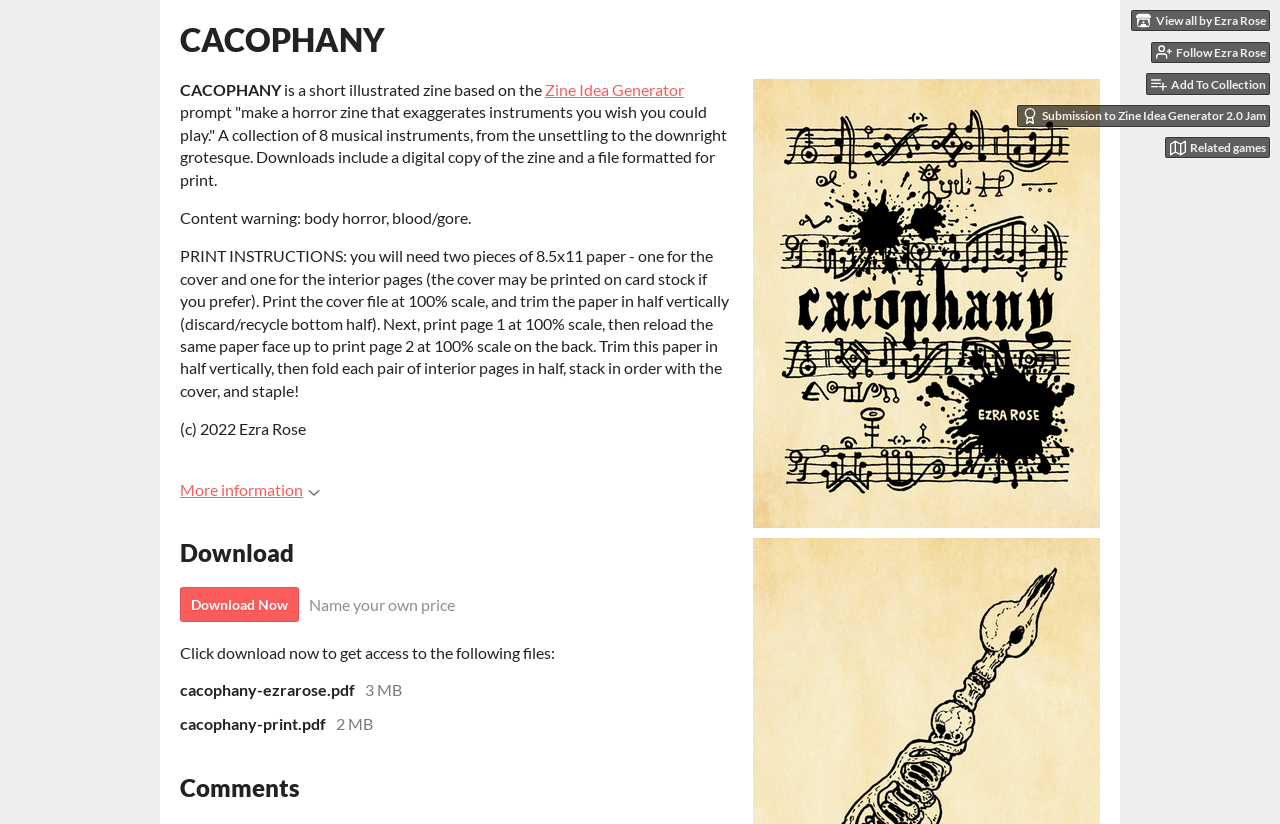What is the purpose of the 'cacophany-print.pdf' file?
Using the image, provide a detailed and thorough answer to the question.

The purpose of the 'cacophany-print.pdf' file is for printing, as indicated by the text 'PRINT INSTRUCTIONS' and the instructions that follow, which describe how to print and assemble the zine.